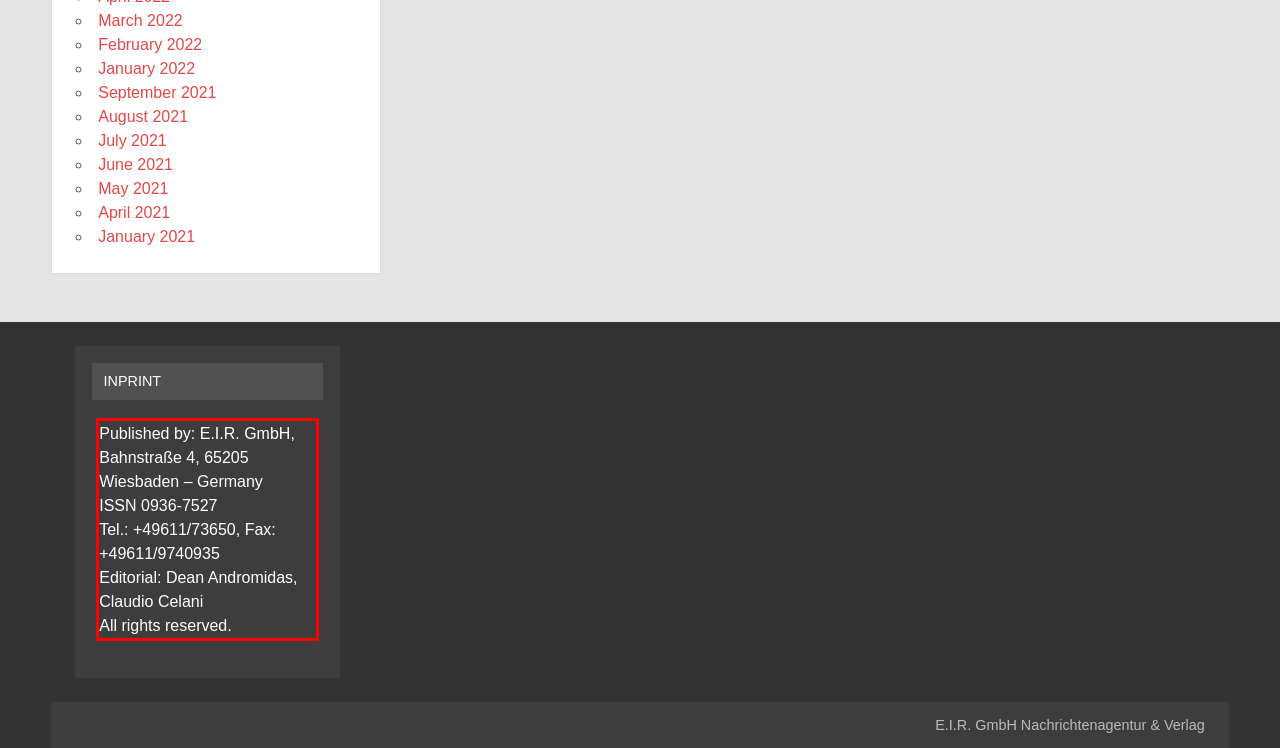Please analyze the provided webpage screenshot and perform OCR to extract the text content from the red rectangle bounding box.

Published by: E.I.R. GmbH, Bahnstraße 4, 65205 Wiesbaden – Germany ISSN 0936-7527 Tel.: +49611/73650, Fax: +49611/9740935 Editorial: Dean Andromidas, Claudio Celani All rights reserved.